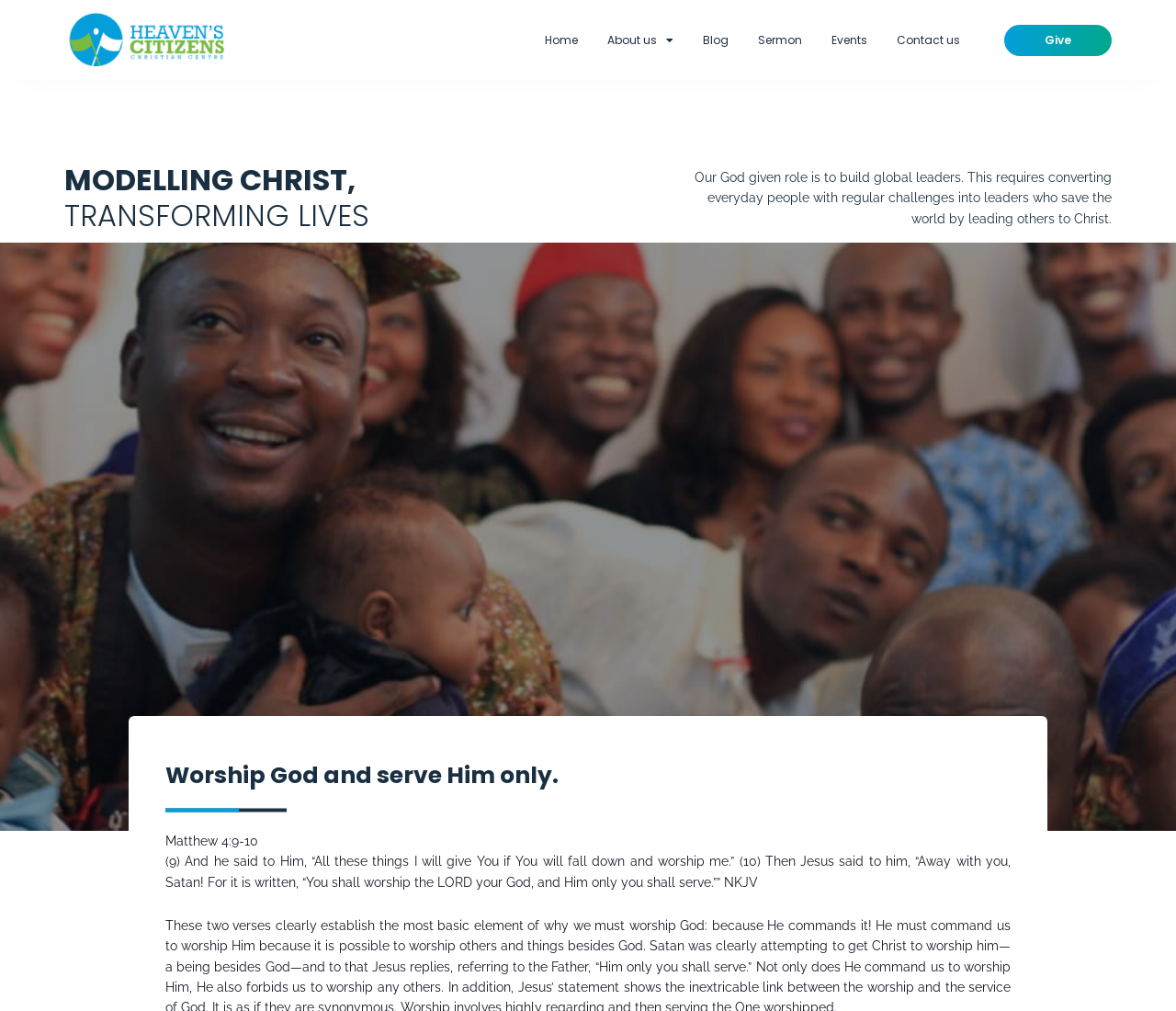Utilize the details in the image to give a detailed response to the question: What is the purpose of worshiping God?

The purpose of worshiping God can be inferred from the StaticText element, which states 'These two verses clearly establish the most basic element of why we must worship God: because He commands it! He must command us to worship Him because it is possible to worship others and things besides God.' This suggests that the primary reason for worshiping God is because He commands it.